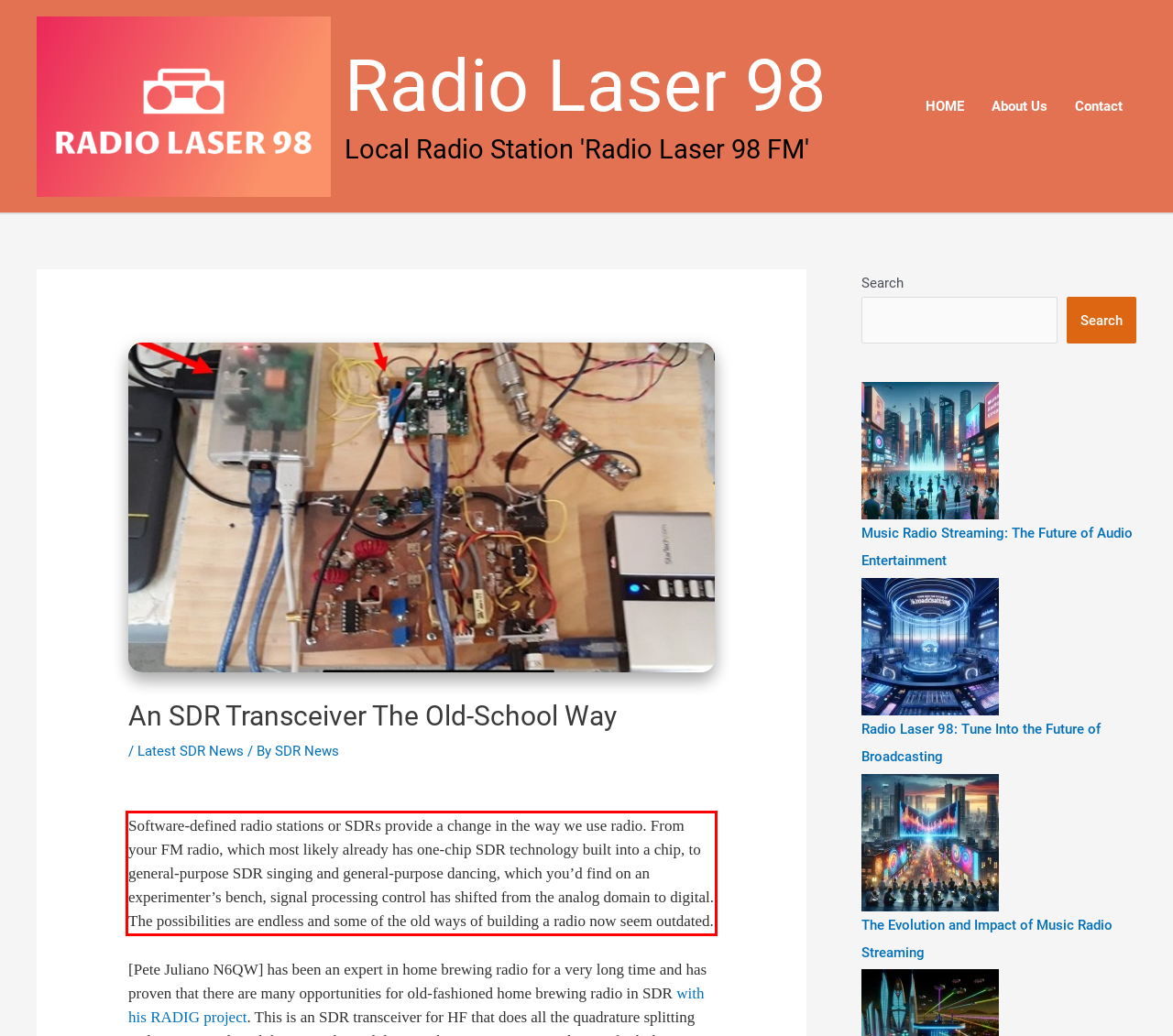Review the webpage screenshot provided, and perform OCR to extract the text from the red bounding box.

Software-defined radio stations or SDRs provide a change in the way we use radio. From your FM radio, which most likely already has one-chip SDR technology built into a chip, to general-purpose SDR singing and general-purpose dancing, which you’d find on an experimenter’s bench, signal processing control has shifted from the analog domain to digital. The possibilities are endless and some of the old ways of building a radio now seem outdated.